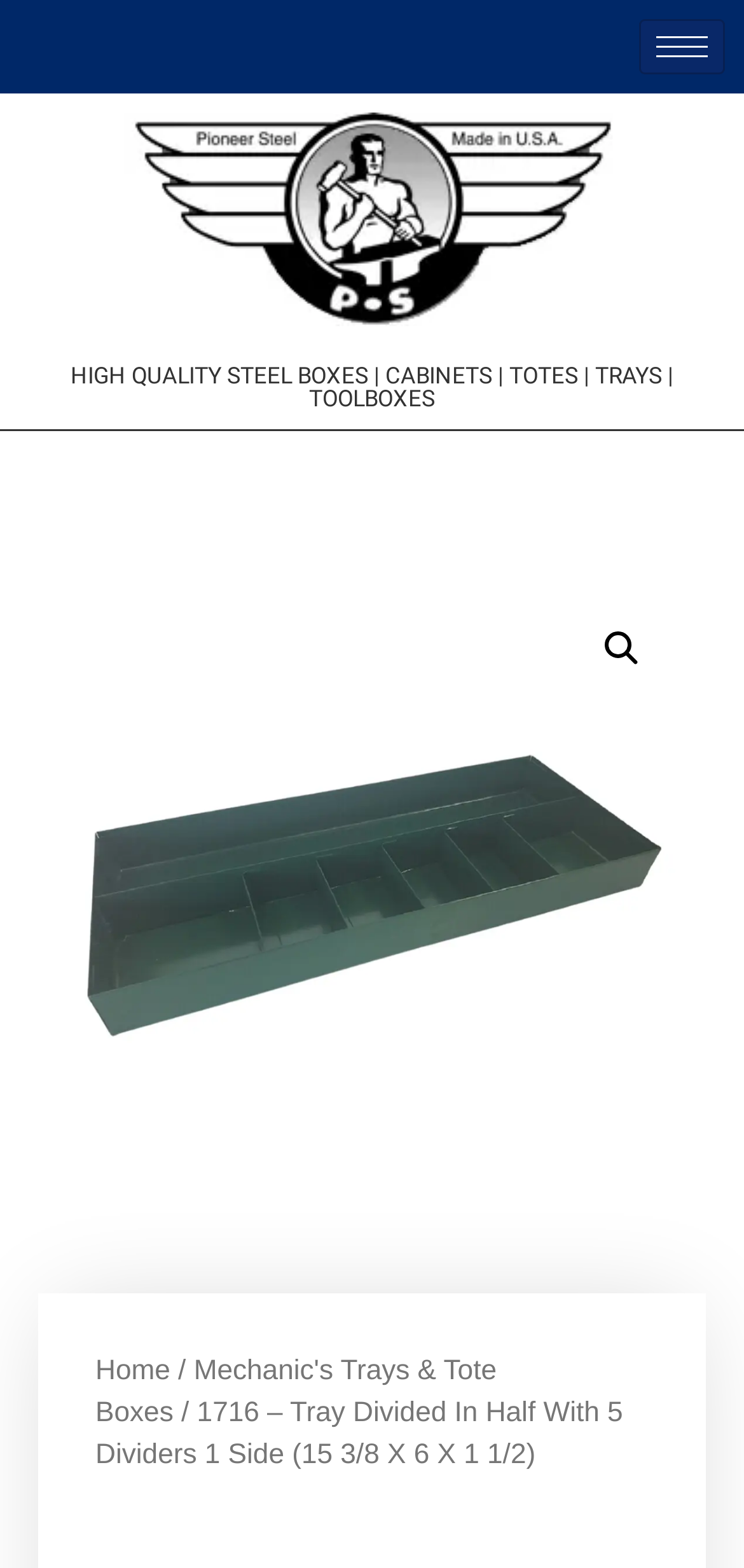Look at the image and answer the question in detail:
What is the brand of the steel box?

The brand of the steel box can be determined by looking at the logo on the top left corner of the webpage, which says 'Pioneer Steel USA Logo'.